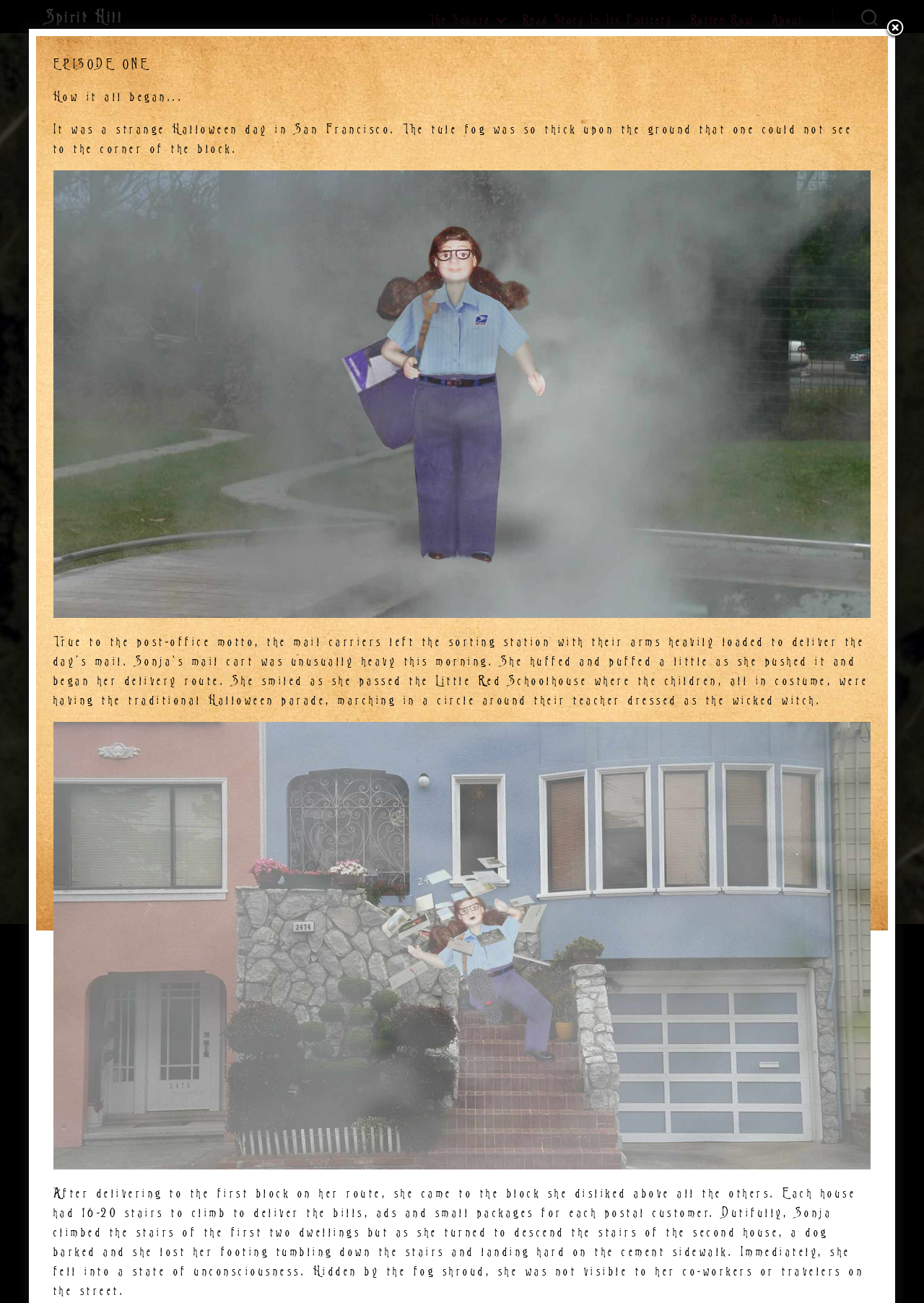What is the name of the current episode?
Look at the image and answer the question with a single word or phrase.

EPISODE ONE